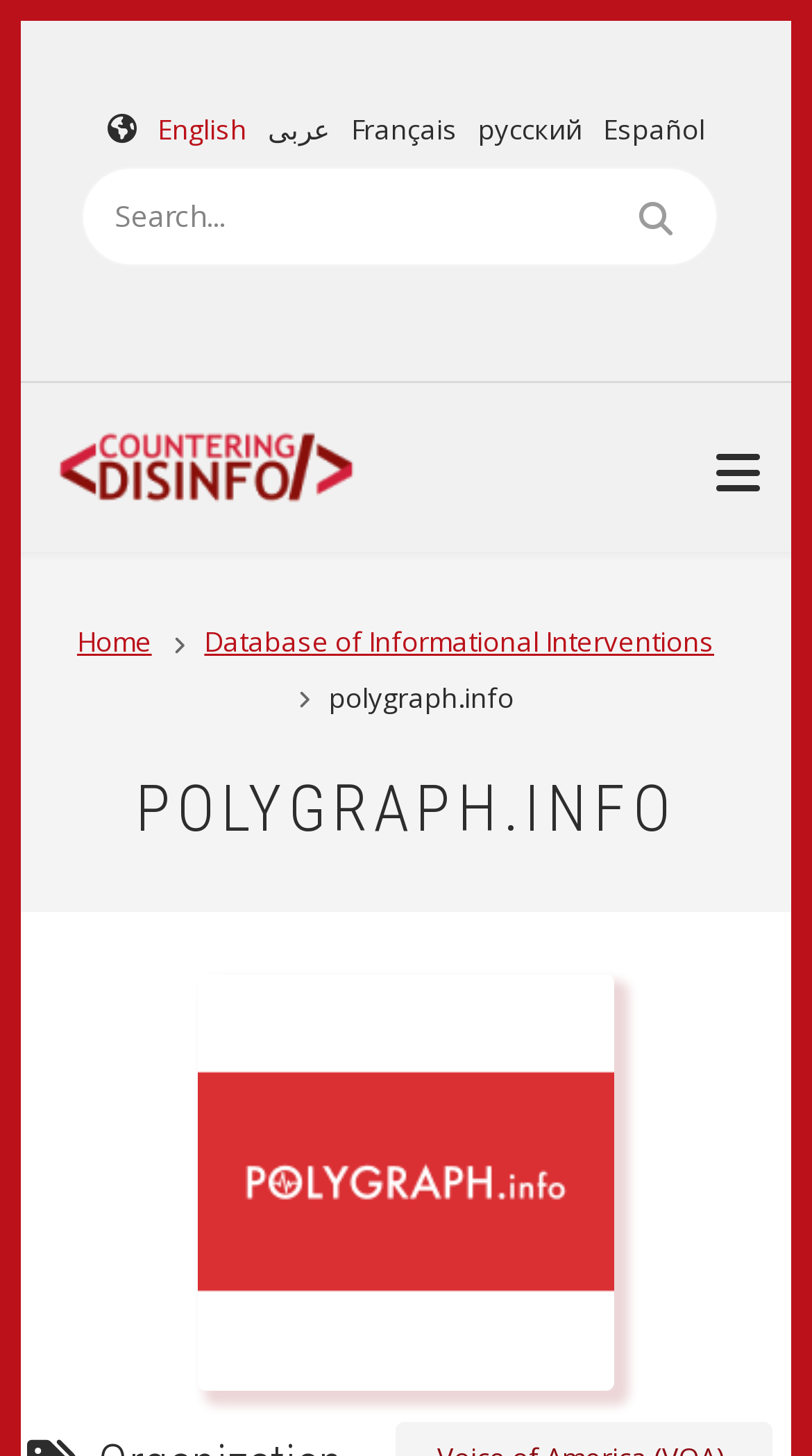Please specify the bounding box coordinates of the clickable region necessary for completing the following instruction: "switch to English". The coordinates must consist of four float numbers between 0 and 1, i.e., [left, top, right, bottom].

[0.194, 0.076, 0.304, 0.102]